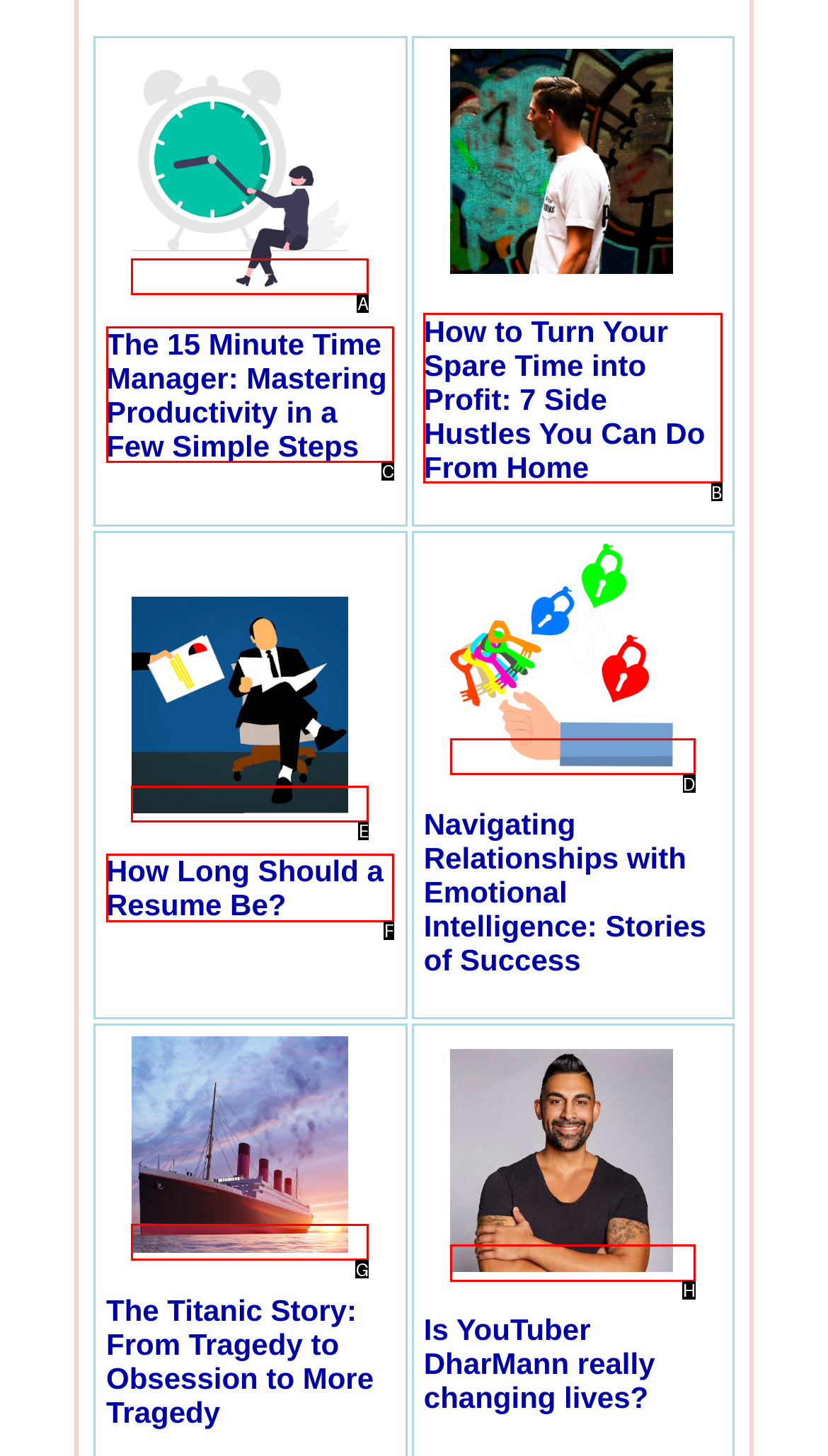Point out the HTML element I should click to achieve the following task: Check out the article about YouTuber DharMann Provide the letter of the selected option from the choices.

H